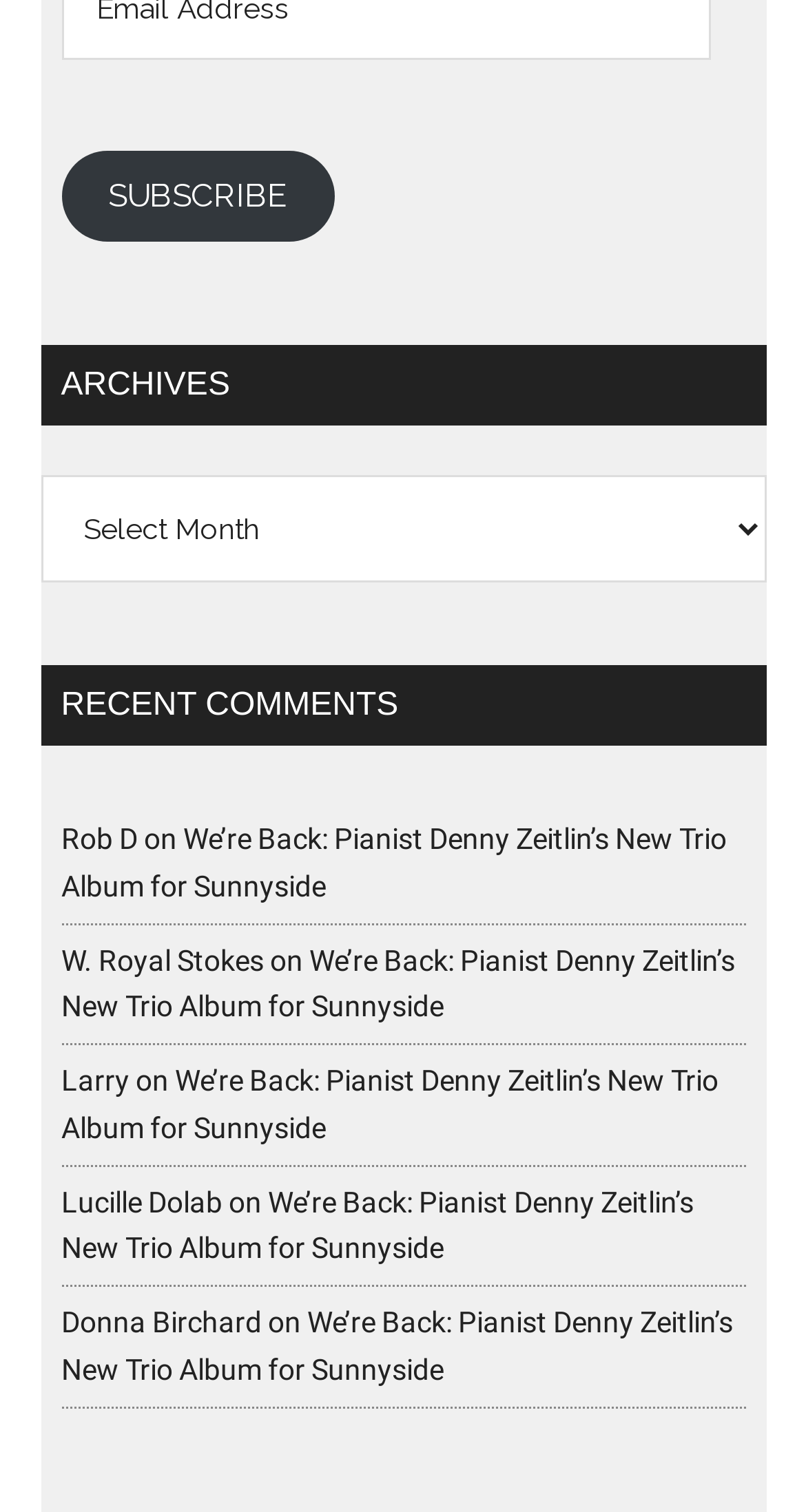Find and provide the bounding box coordinates for the UI element described here: "W. Royal Stokes". The coordinates should be given as four float numbers between 0 and 1: [left, top, right, bottom].

[0.076, 0.624, 0.327, 0.646]